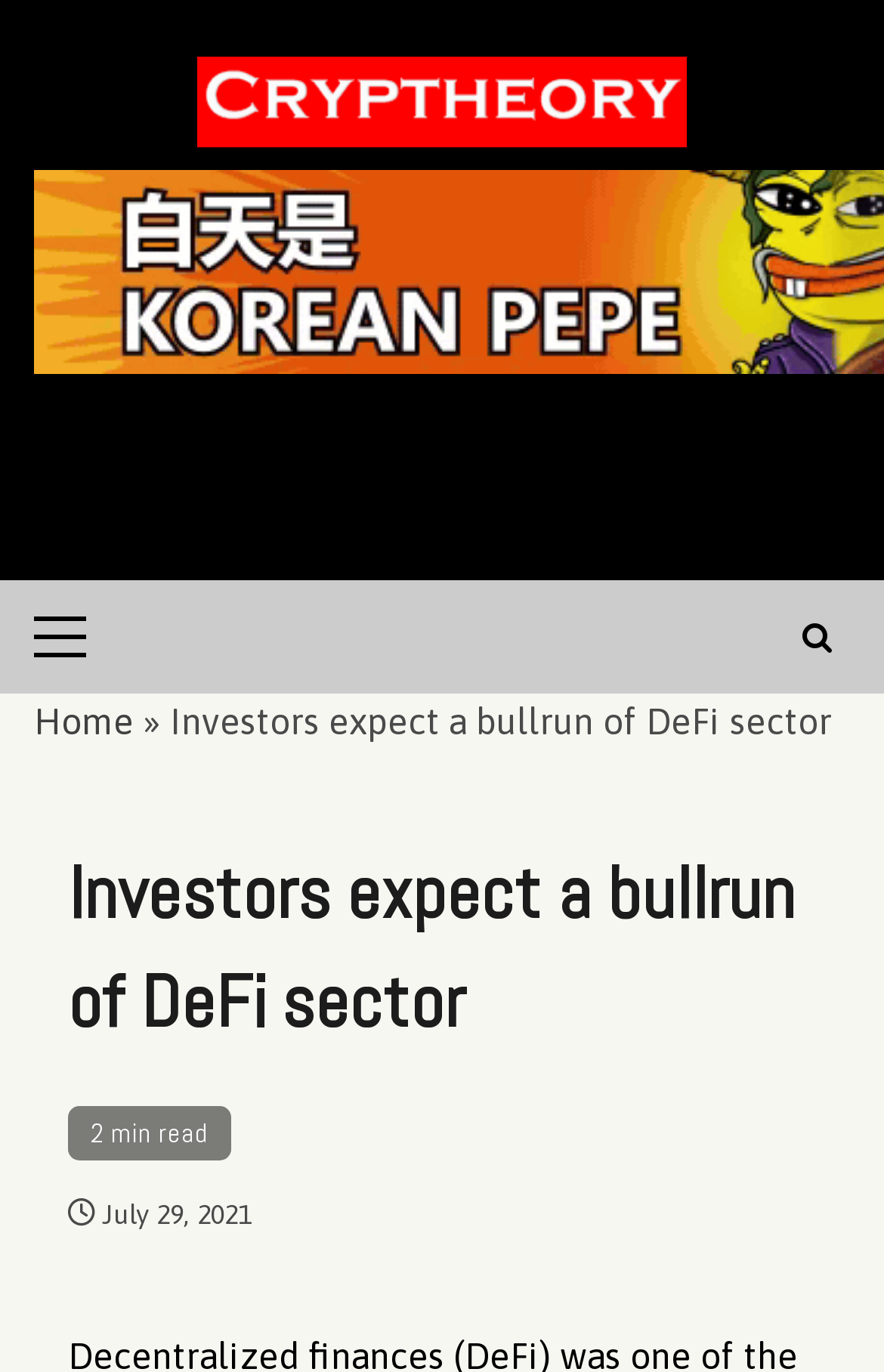Please identify the primary heading on the webpage and return its text.

Investors expect a bullrun of DeFi sector